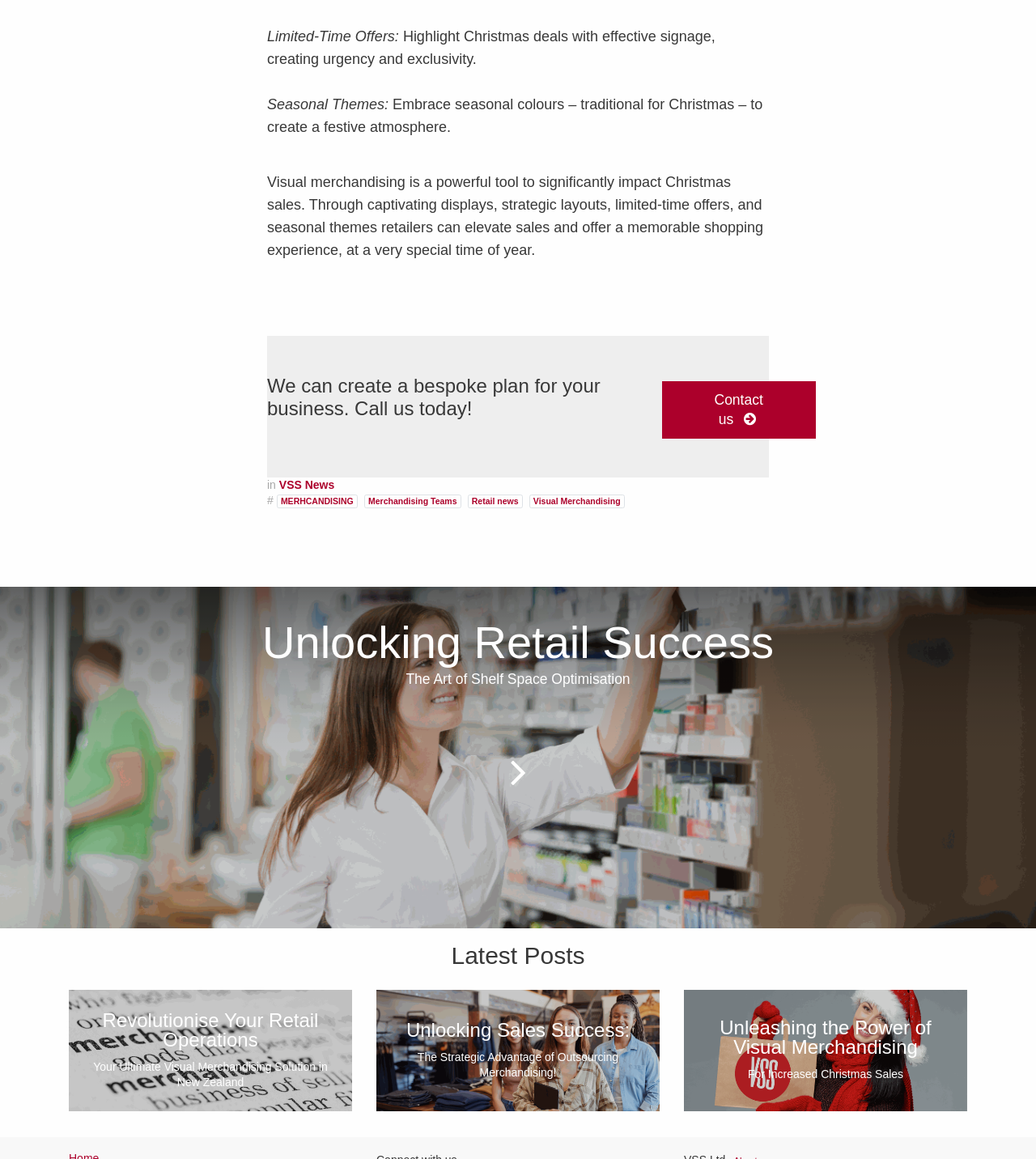Please determine the bounding box coordinates for the UI element described as: "Retail news".

[0.451, 0.426, 0.504, 0.439]